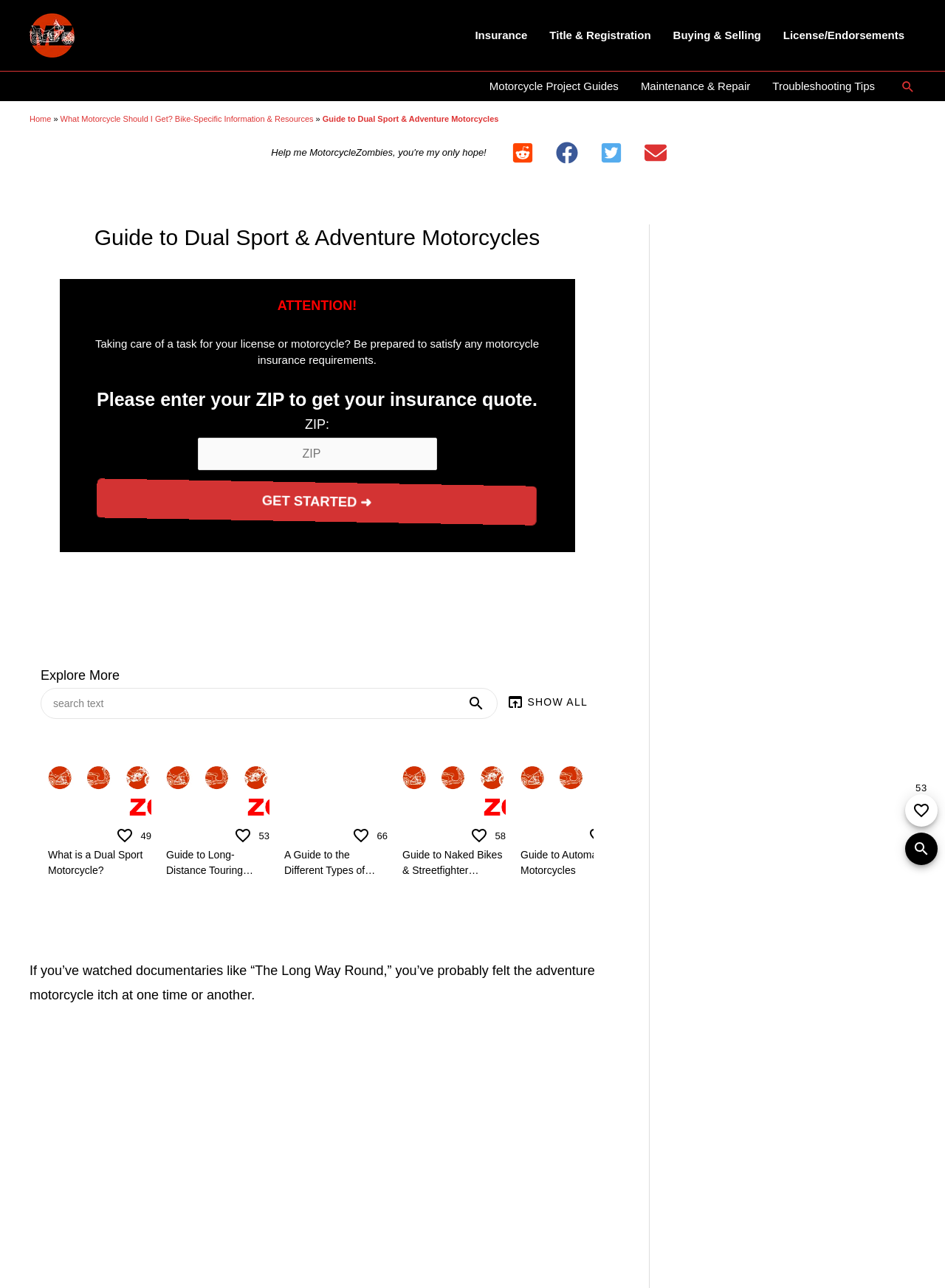Based on the visual content of the image, answer the question thoroughly: What is the search function used for?

The search function is used to search for motorcycle-related information, as it is located on a webpage about motorcycles and has a placeholder text 'Enter search text here and the search results will be automatically updated as you type'.